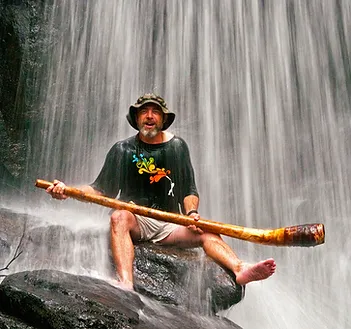Look at the image and give a detailed response to the following question: What is the natural setting behind the man?

The caption describes the background of the image as a shimmering waterfall, which adds a dynamic element to the composition and highlights the beauty of the environment.